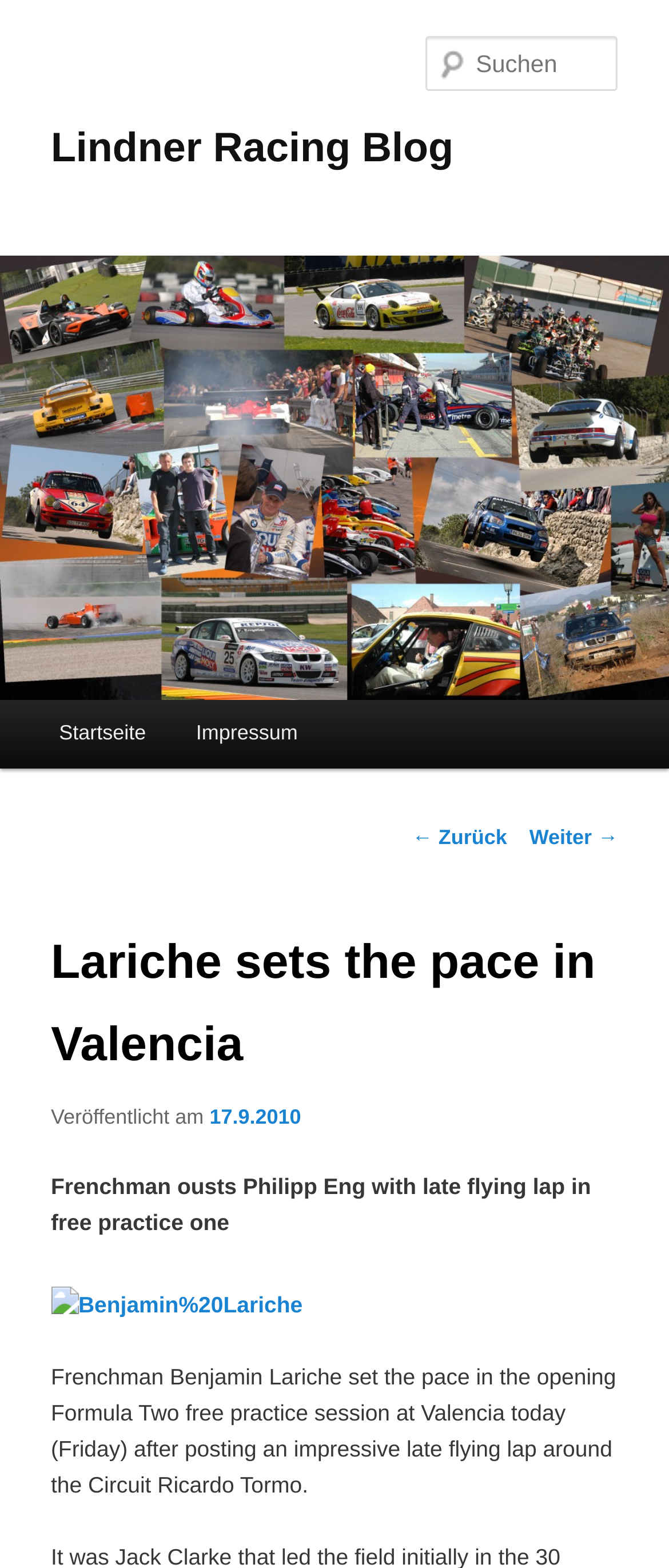Please provide a short answer using a single word or phrase for the question:
What is the name of the blog?

Lindner Racing Blog